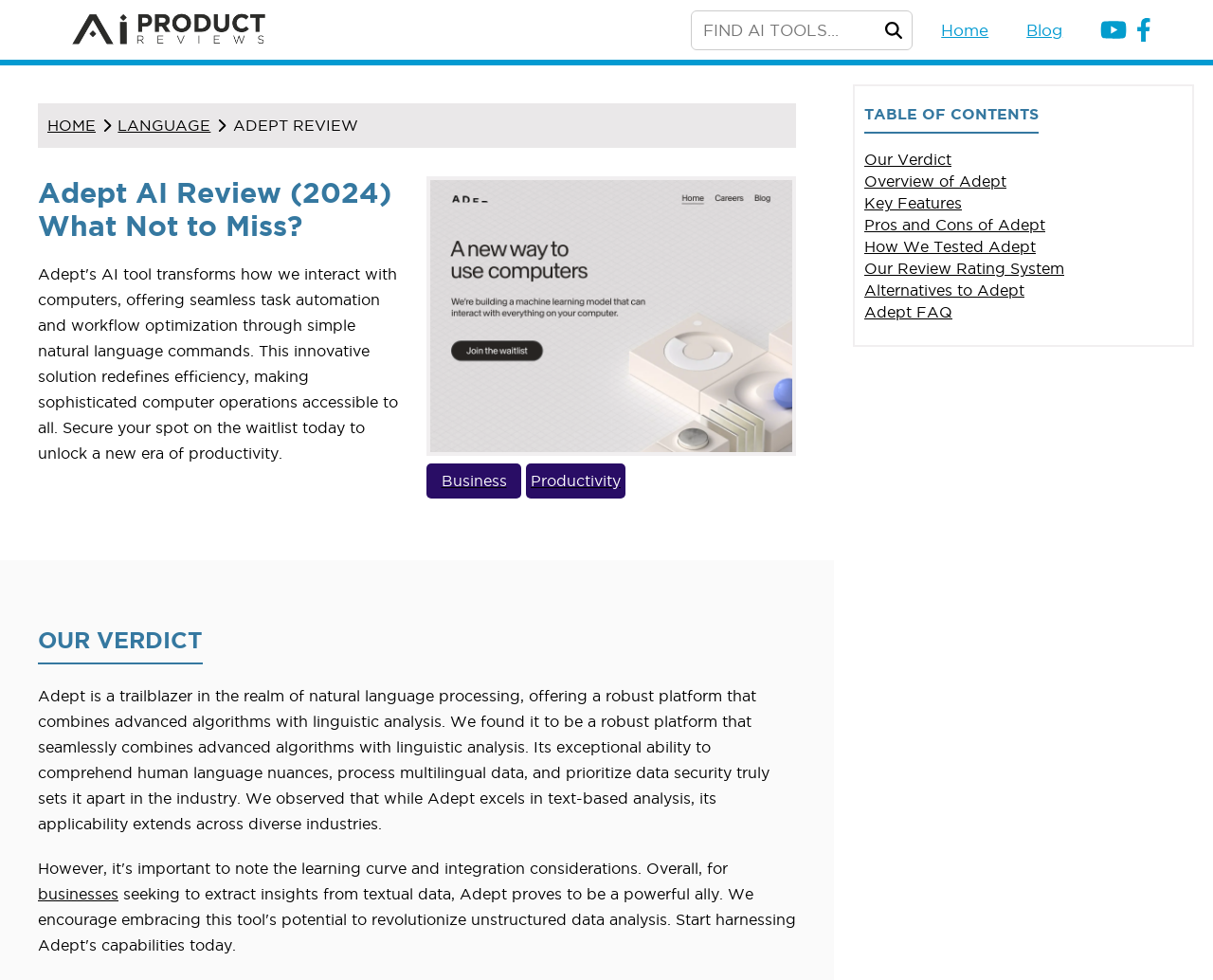Describe in detail what you see on the webpage.

The webpage is about Adept AI Review for 2024, highlighting its key features and benefits. At the top left, there is a link to "AI Product Reviews" accompanied by an image. On the right side of the top section, there is a search bar with a placeholder text "FIND AI TOOLS..." and a few links to "Home", "Blog", and other pages.

Below the top section, there is a prominent heading "Adept AI Review (2024) What Not to Miss?" followed by a large image. On the left side, there are links to "Business" and "Productivity" categories.

The main content of the webpage is divided into sections, starting with "OUR VERDICT" heading. This section contains a detailed review of Adept AI, describing its capabilities and strengths in natural language processing, multilingual data processing, and data security. There is also a link to "businesses" mentioned in the review.

On the right side of the main content, there is a table of contents with links to various sections of the review, including "Our Verdict", "Overview of Adept", "Key Features", "Pros and Cons of Adept", and others.